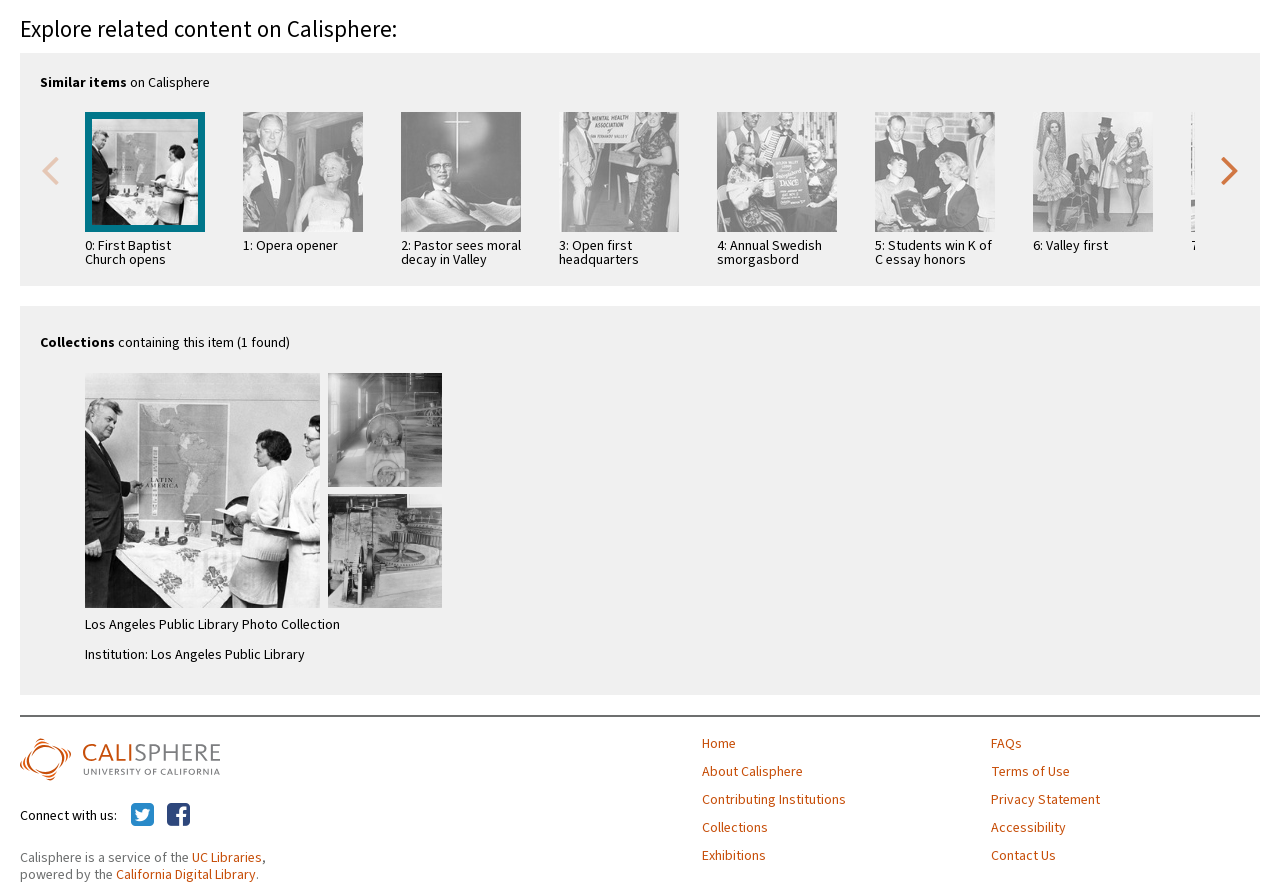Identify the bounding box coordinates of the element to click to follow this instruction: 'Explore the 'First Baptist Church opens annual school of missions' link'. Ensure the coordinates are four float values between 0 and 1, provided as [left, top, right, bottom].

[0.066, 0.125, 0.16, 0.299]